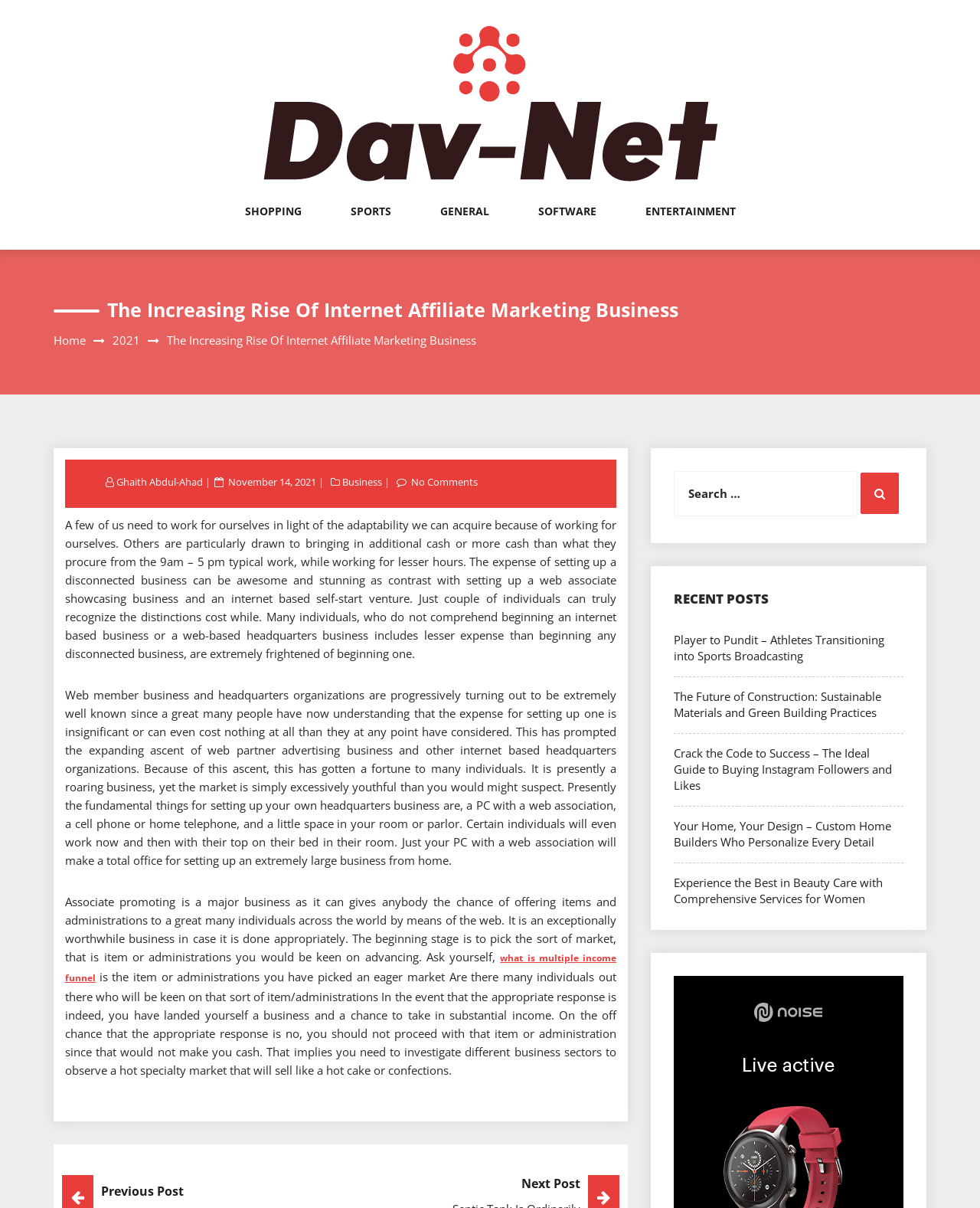Answer the question using only one word or a concise phrase: What are the categories listed at the top of the webpage?

SHOPPING, SPORTS, GENERAL, SOFTWARE, ENTERTAINMENT